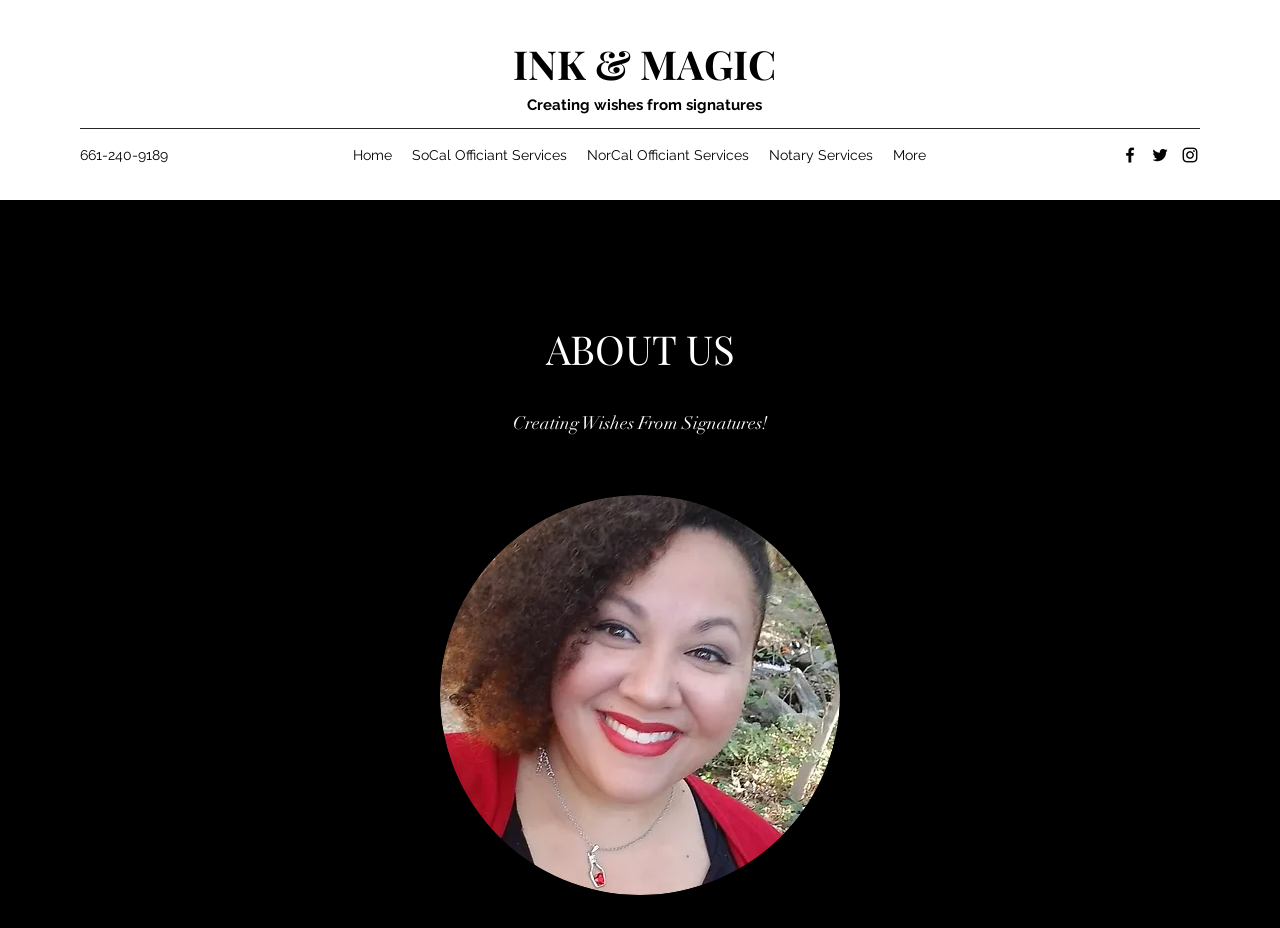What is the phone number of Ink & Magic?
Provide a detailed answer to the question using information from the image.

I found the phone number by looking at the StaticText element with the OCR text '661-240-9189' located at [0.062, 0.158, 0.131, 0.176].